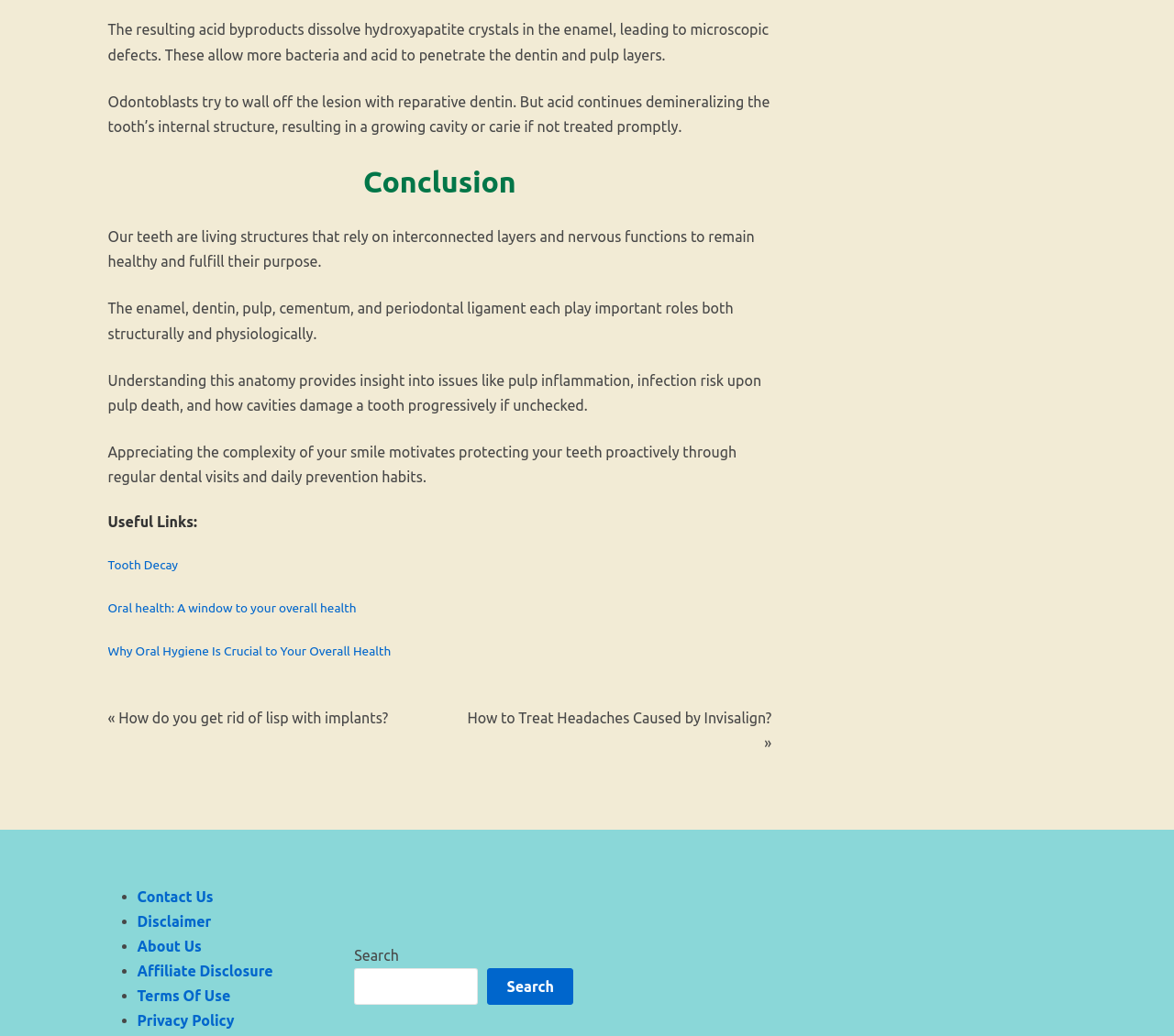What is the topic of the conclusion section?
Give a single word or phrase as your answer by examining the image.

Tooth anatomy